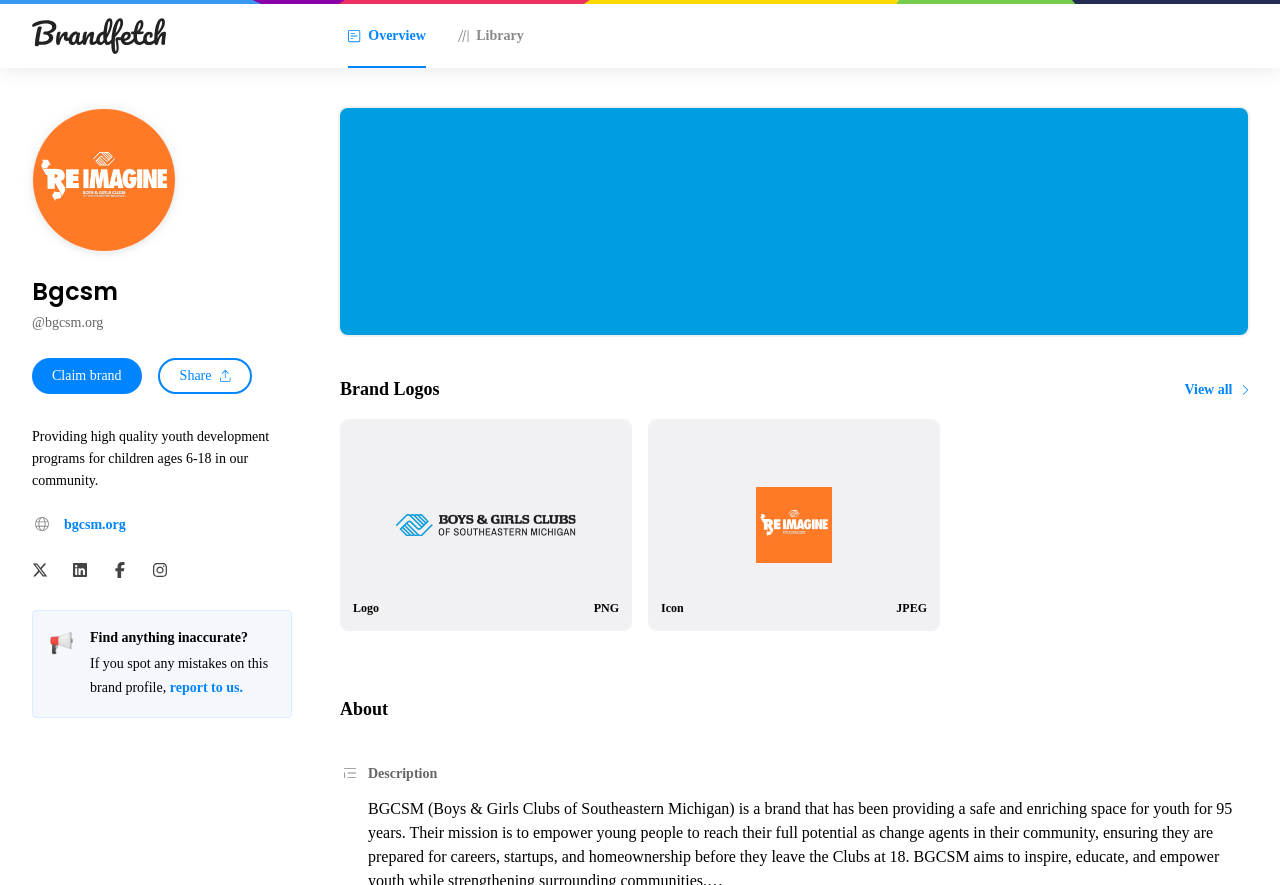Locate the bounding box coordinates of the clickable element to fulfill the following instruction: "Click the Bgcsm logo image". Provide the coordinates as four float numbers between 0 and 1 in the format [left, top, right, bottom].

[0.026, 0.123, 0.137, 0.284]